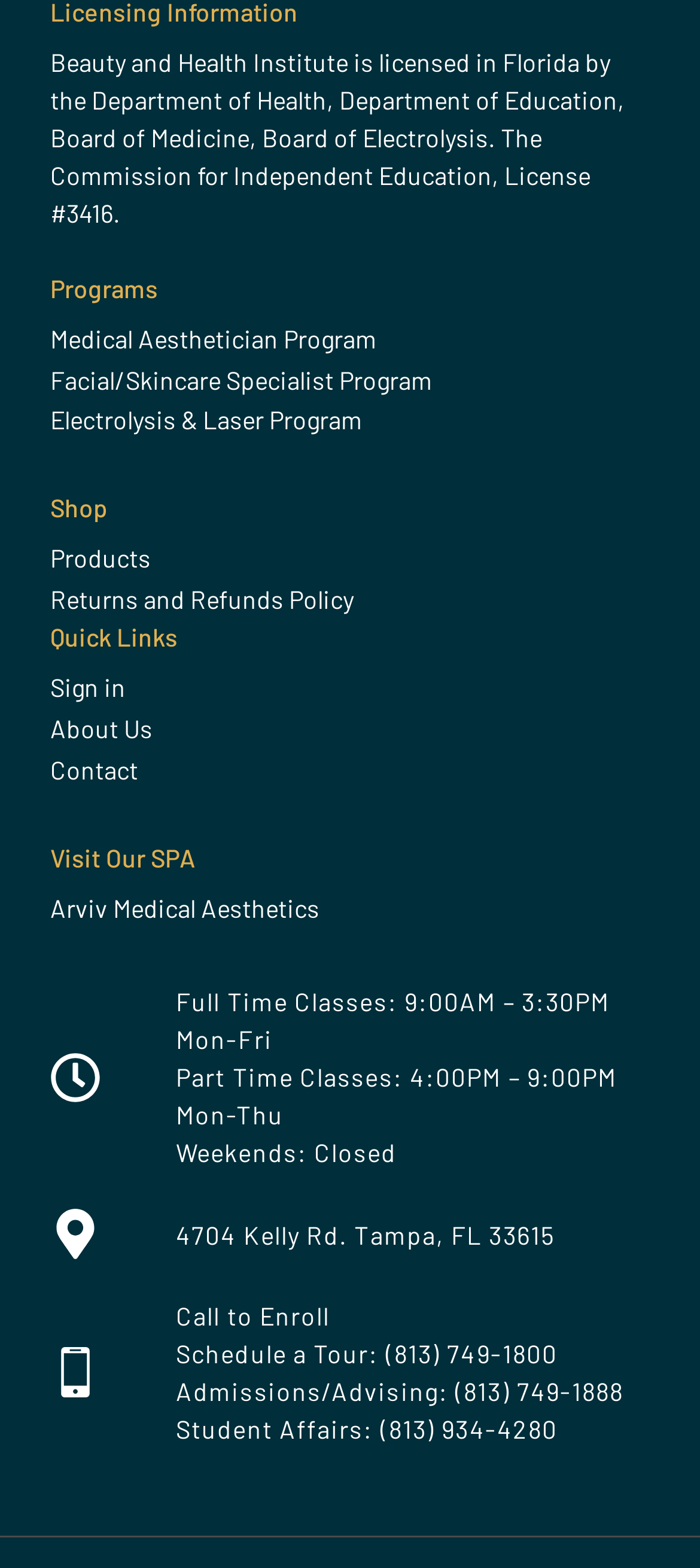Please identify the bounding box coordinates of the area that needs to be clicked to fulfill the following instruction: "Schedule a Tour."

[0.251, 0.853, 0.551, 0.873]